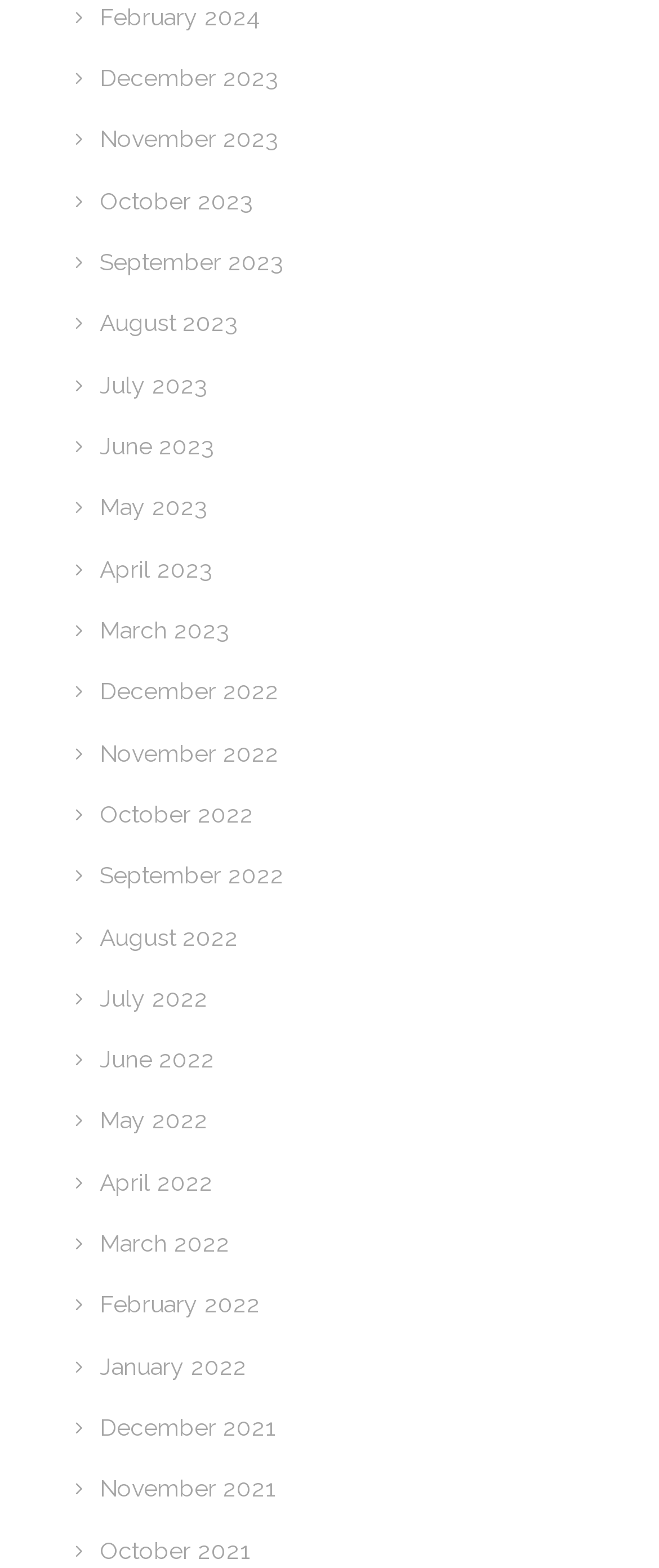Identify the bounding box for the described UI element. Provide the coordinates in (top-left x, top-left y, bottom-right x, bottom-right y) format with values ranging from 0 to 1: March 2023

[0.151, 0.393, 0.349, 0.41]